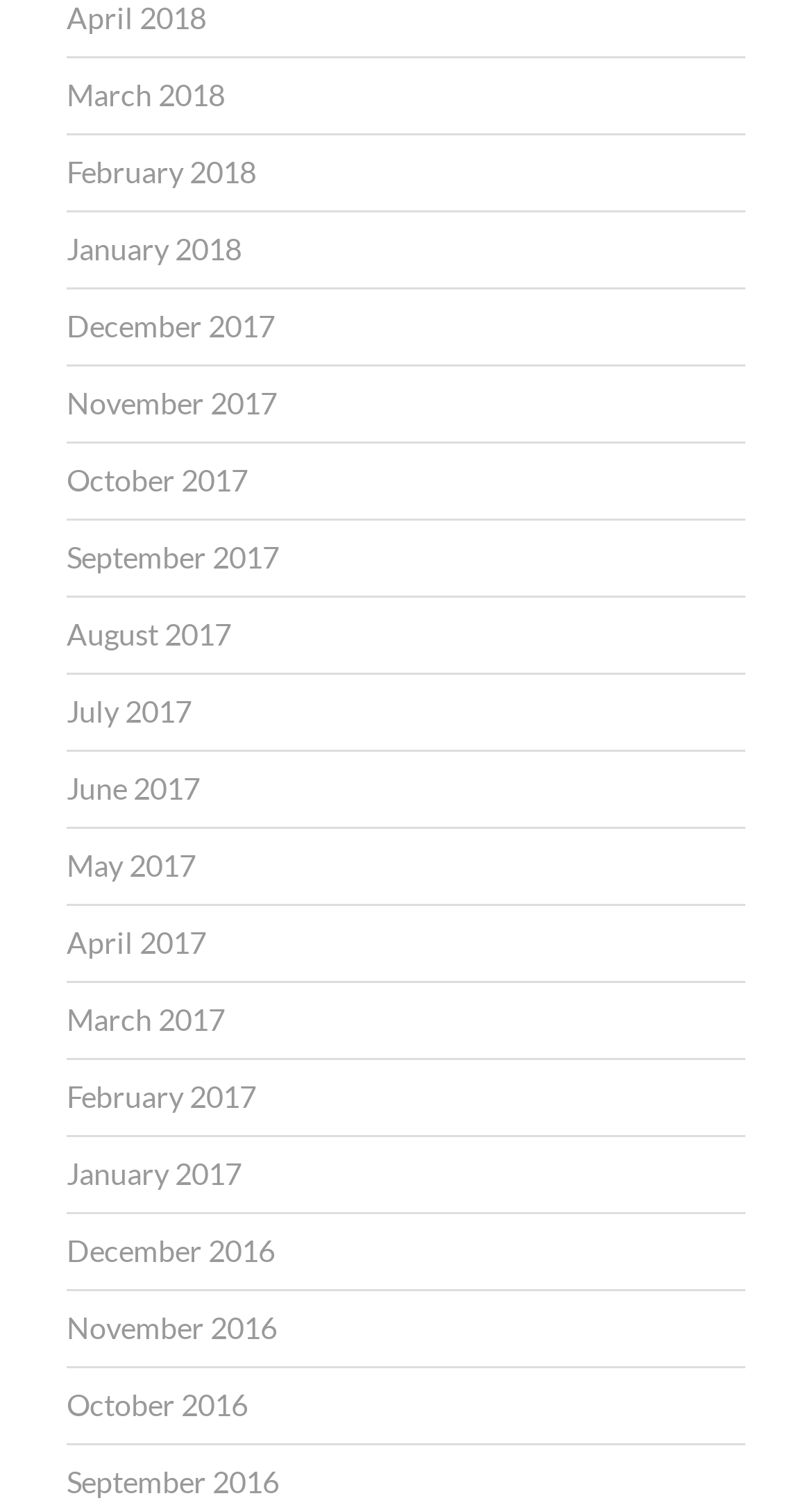Please identify the bounding box coordinates of the region to click in order to complete the given instruction: "view October 2016". The coordinates should be four float numbers between 0 and 1, i.e., [left, top, right, bottom].

[0.082, 0.922, 0.305, 0.948]